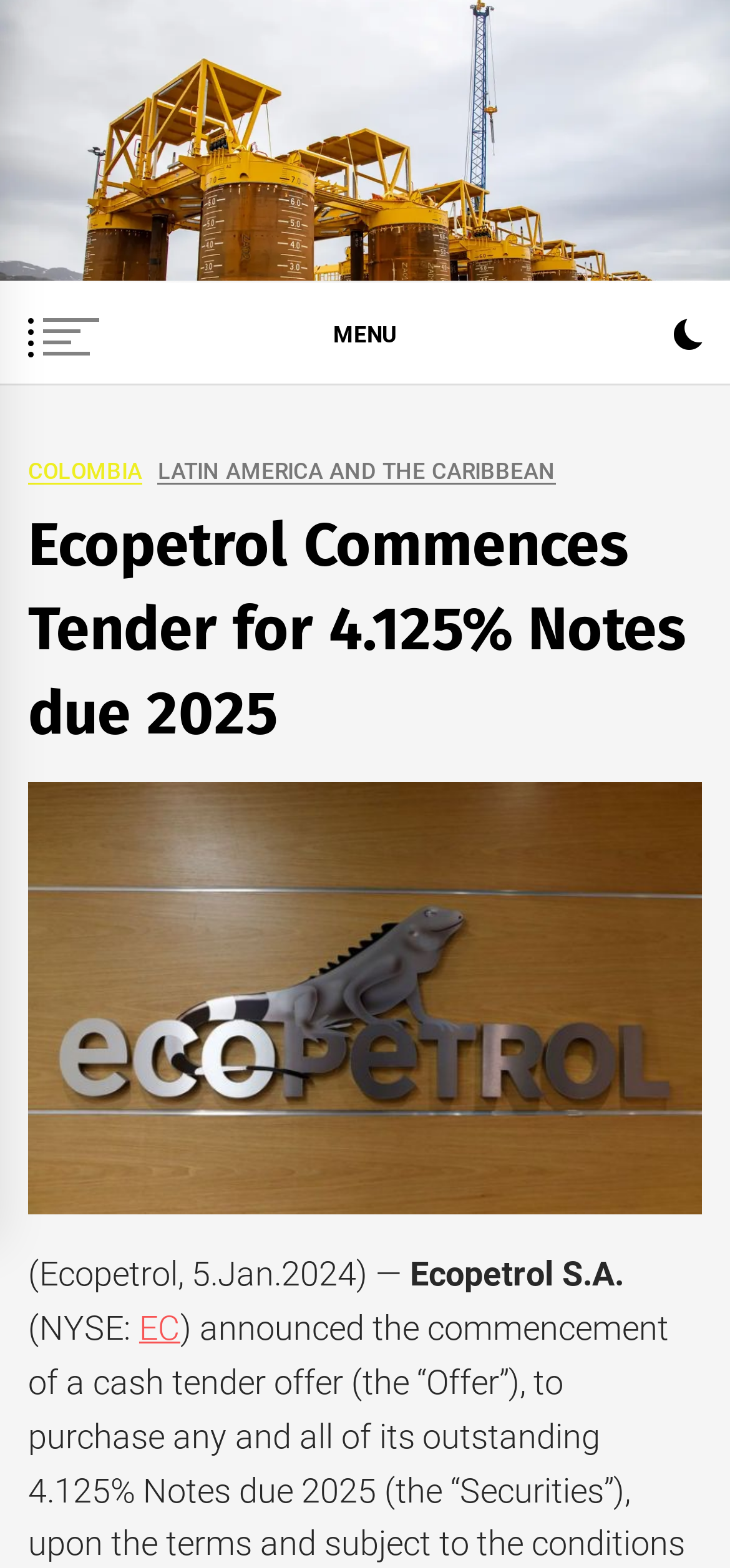Give a one-word or phrase response to the following question: What is the name of the energy company?

Ecopetrol S.A.